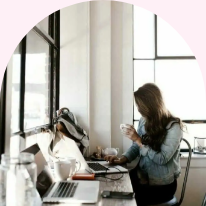What is on the desk?
Respond to the question with a single word or phrase according to the image.

Laptop and coffee cups